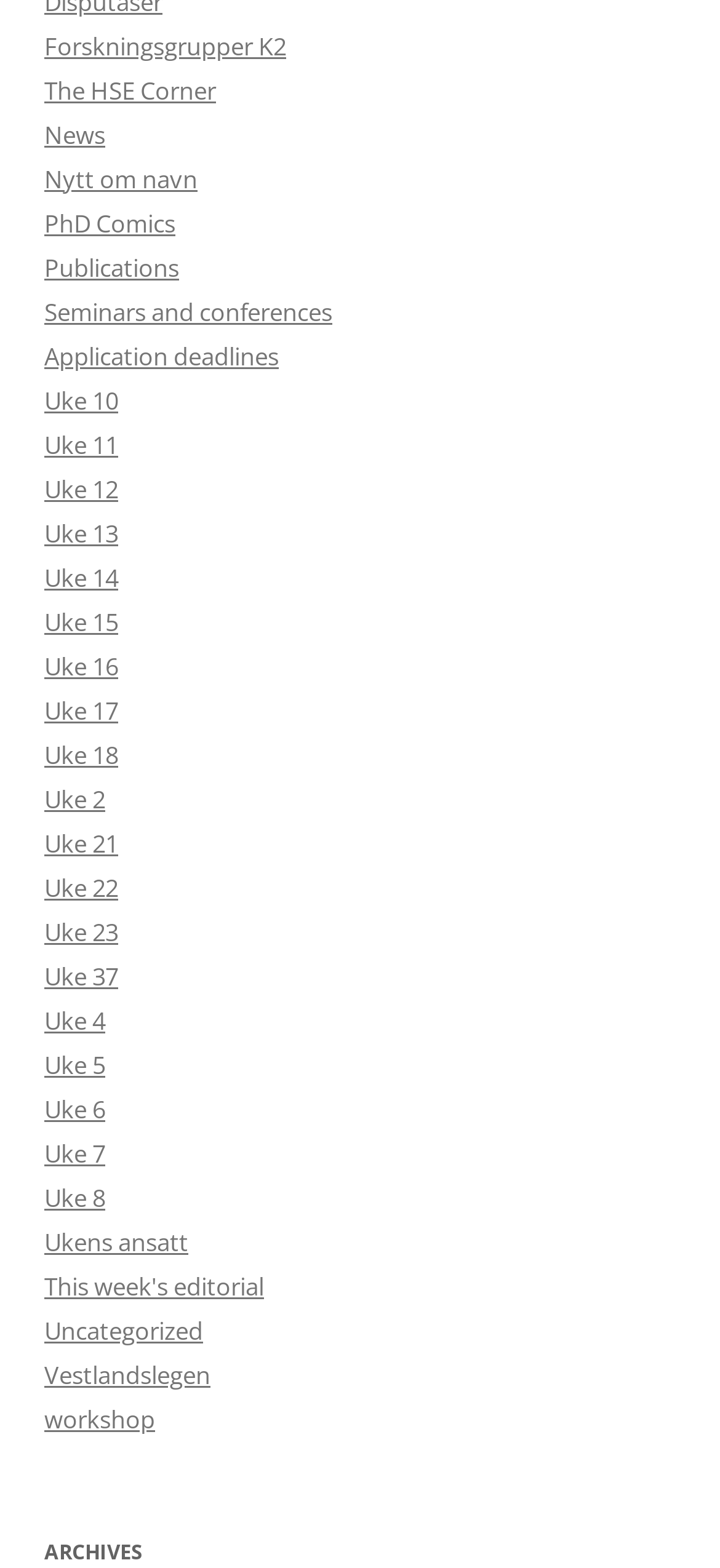What is the first link on the webpage?
Answer the question using a single word or phrase, according to the image.

Forskningsgrupper K2